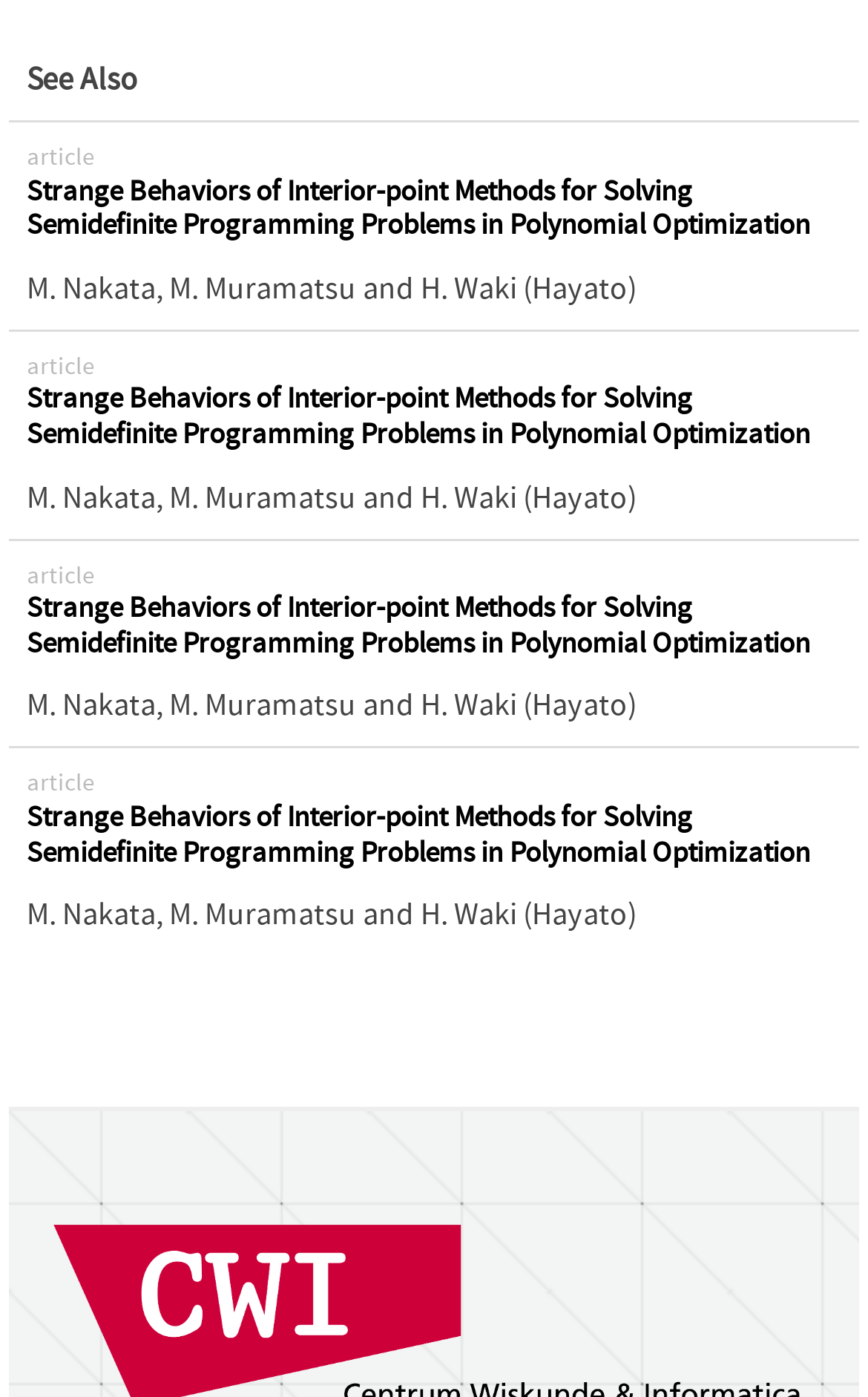Can you look at the image and give a comprehensive answer to the question:
What is the title of the first article?

I looked at the first gridcell element and found the heading 'article' with the title 'Strange Behaviors of Interior-point Methods for Solving Semidefinite Programming Problems in Polynomial Optimization'.